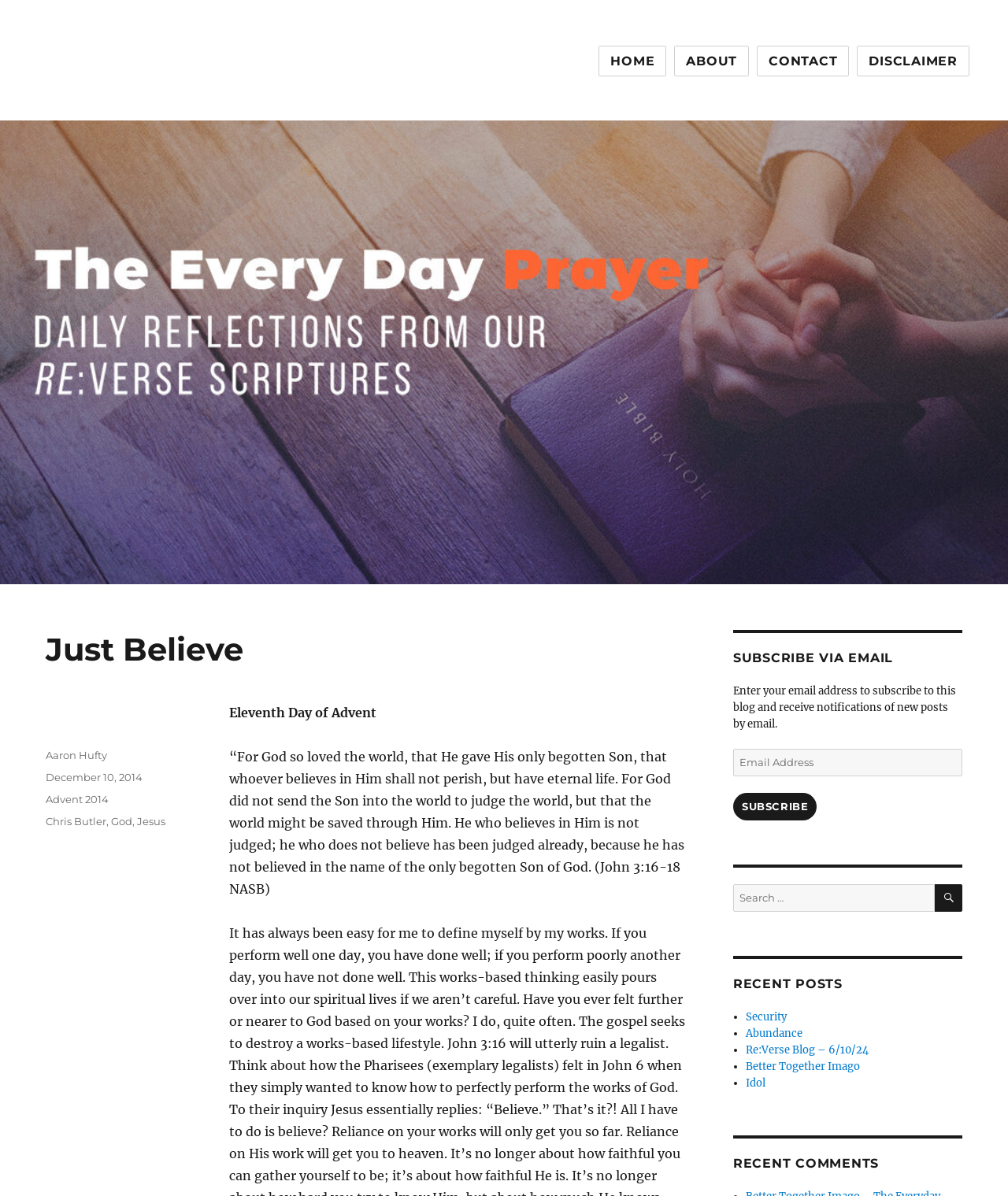Please give a one-word or short phrase response to the following question: 
What is the category of the post?

Advent 2014